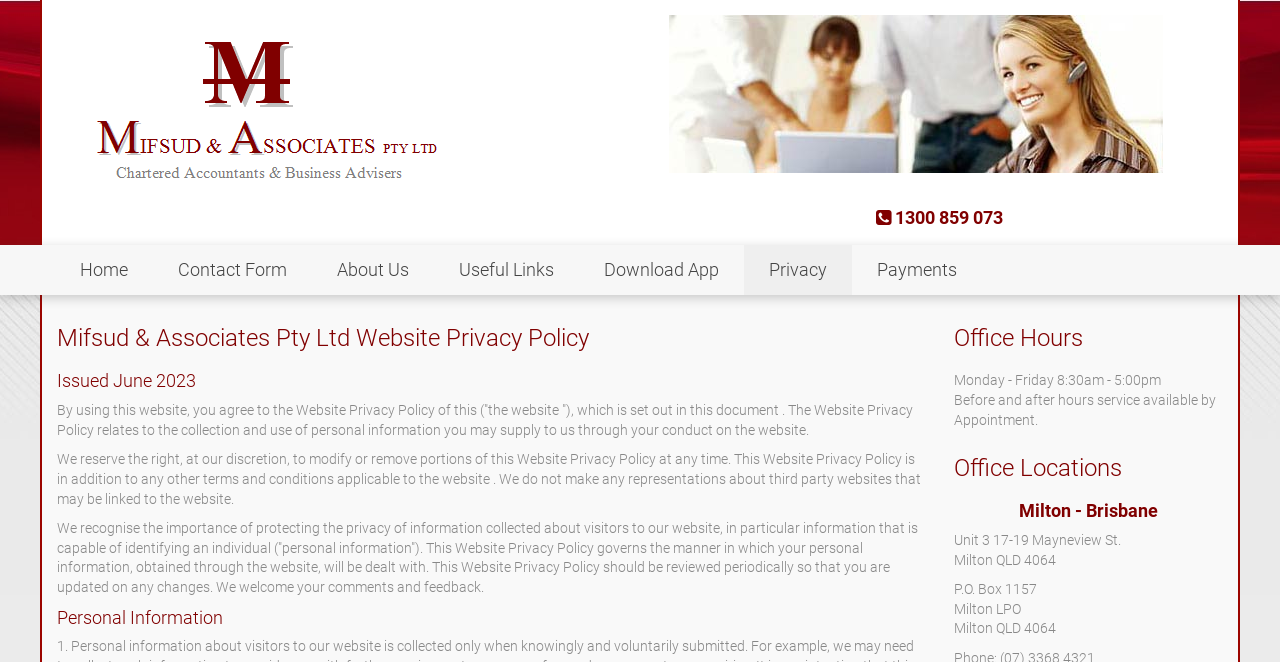Please answer the following question using a single word or phrase: 
What is the name of the company?

Mifsud & Associates